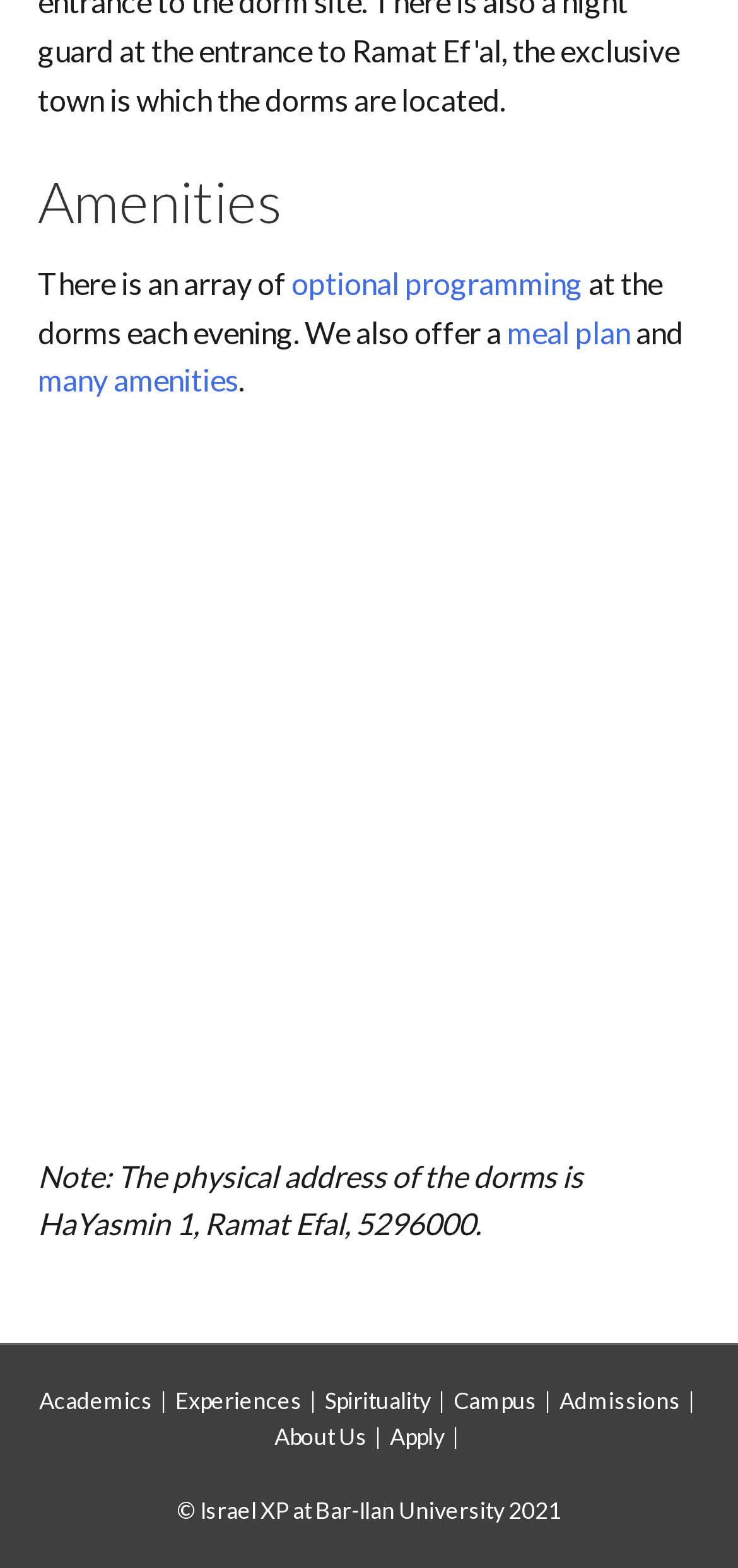Respond to the following question using a concise word or phrase: 
What is the copyright year of the webpage?

2021